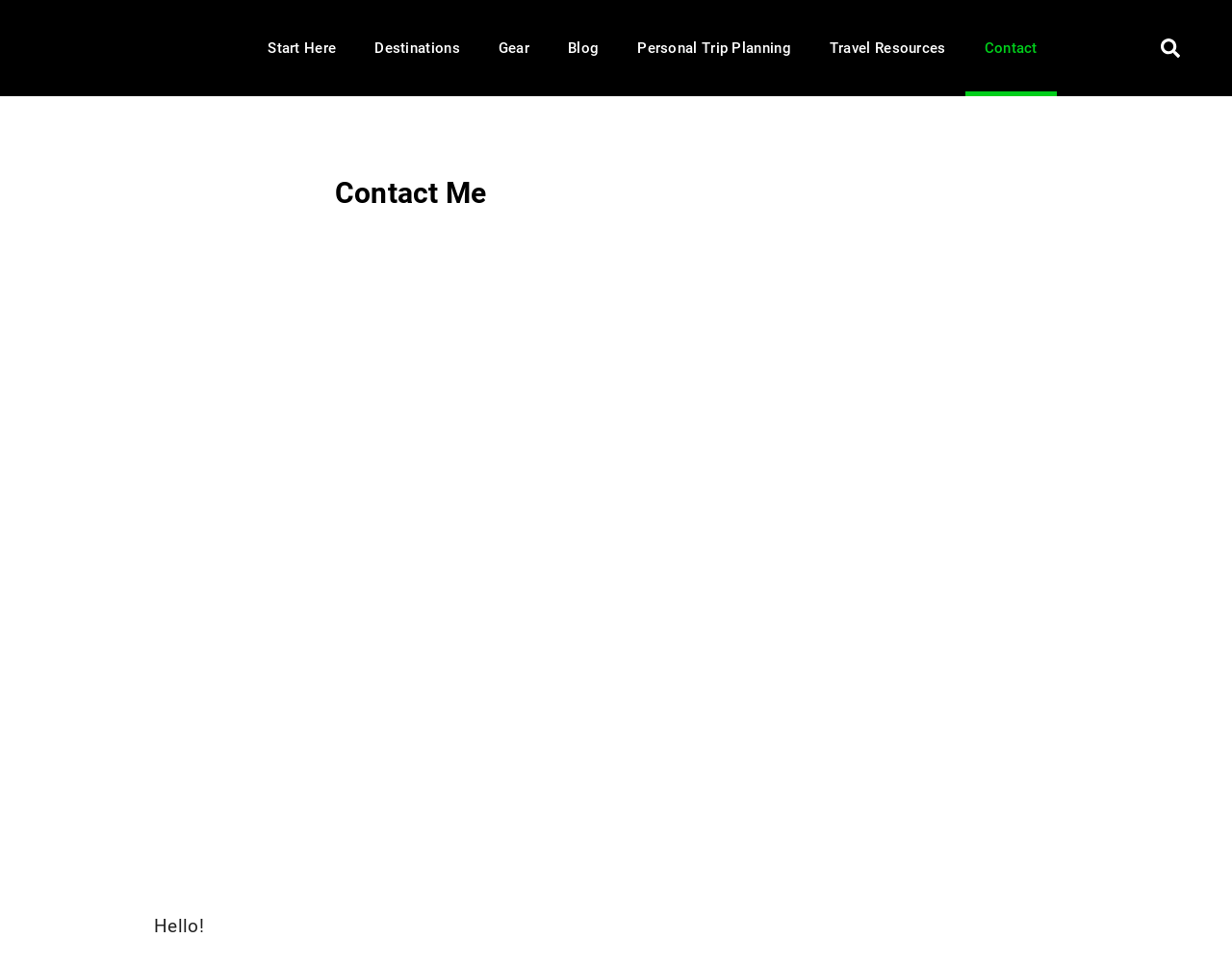How many navigation links are there?
Examine the image and give a concise answer in one word or a short phrase.

6